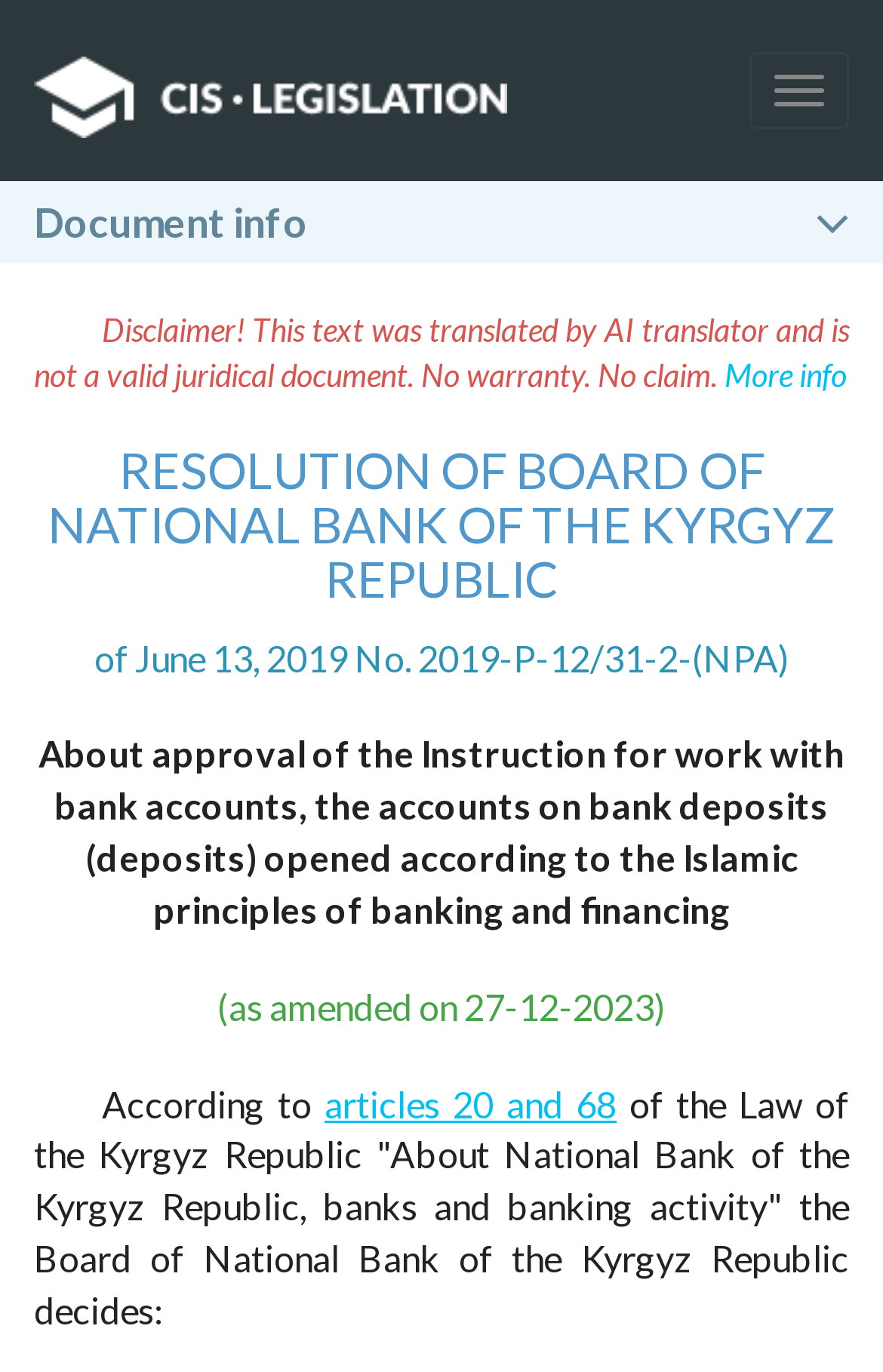Provide a one-word or brief phrase answer to the question:
What is the date of the resolution?

June 13, 2019